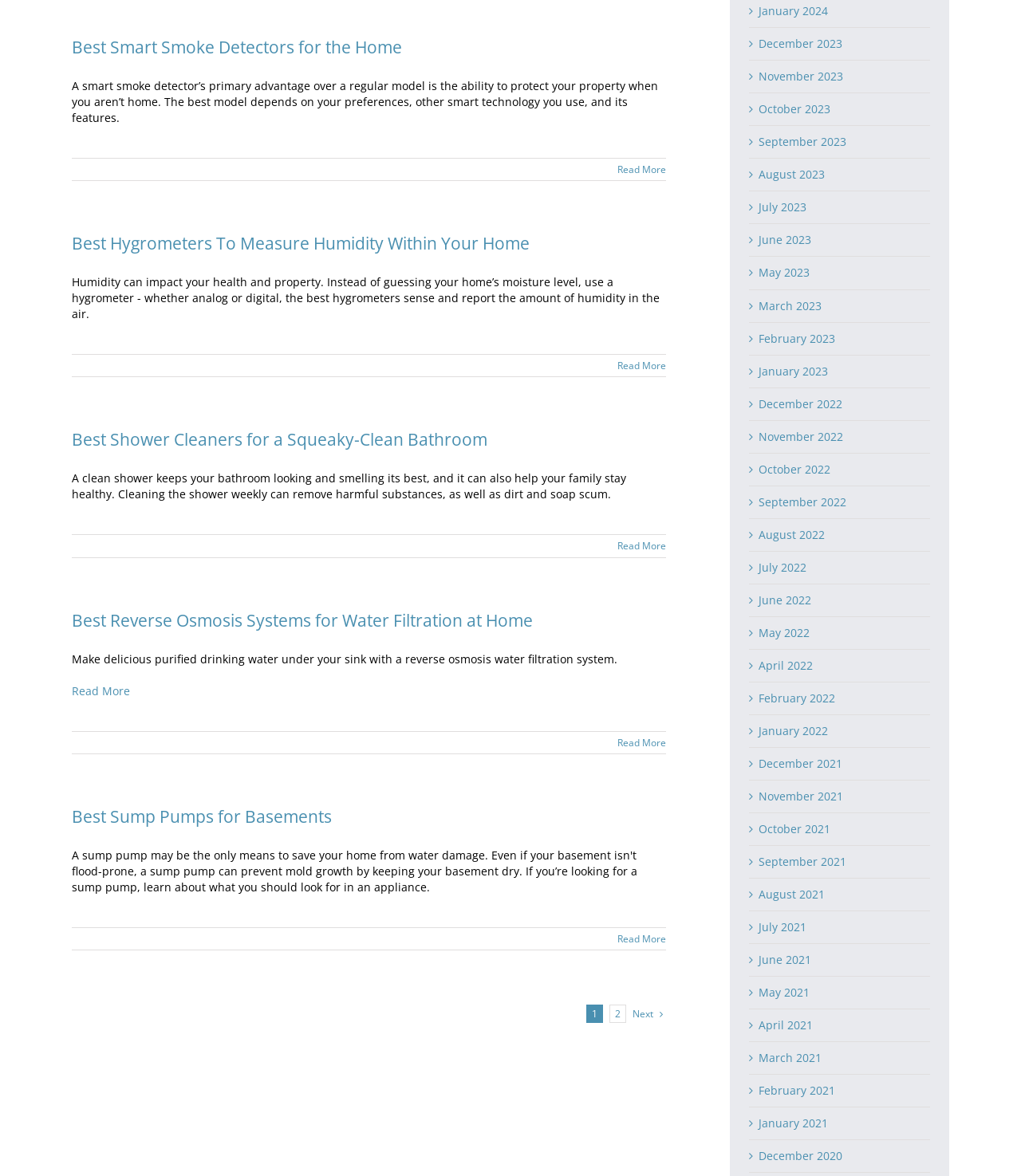Please reply to the following question using a single word or phrase: 
What is the function of a sump pump?

Protect basements